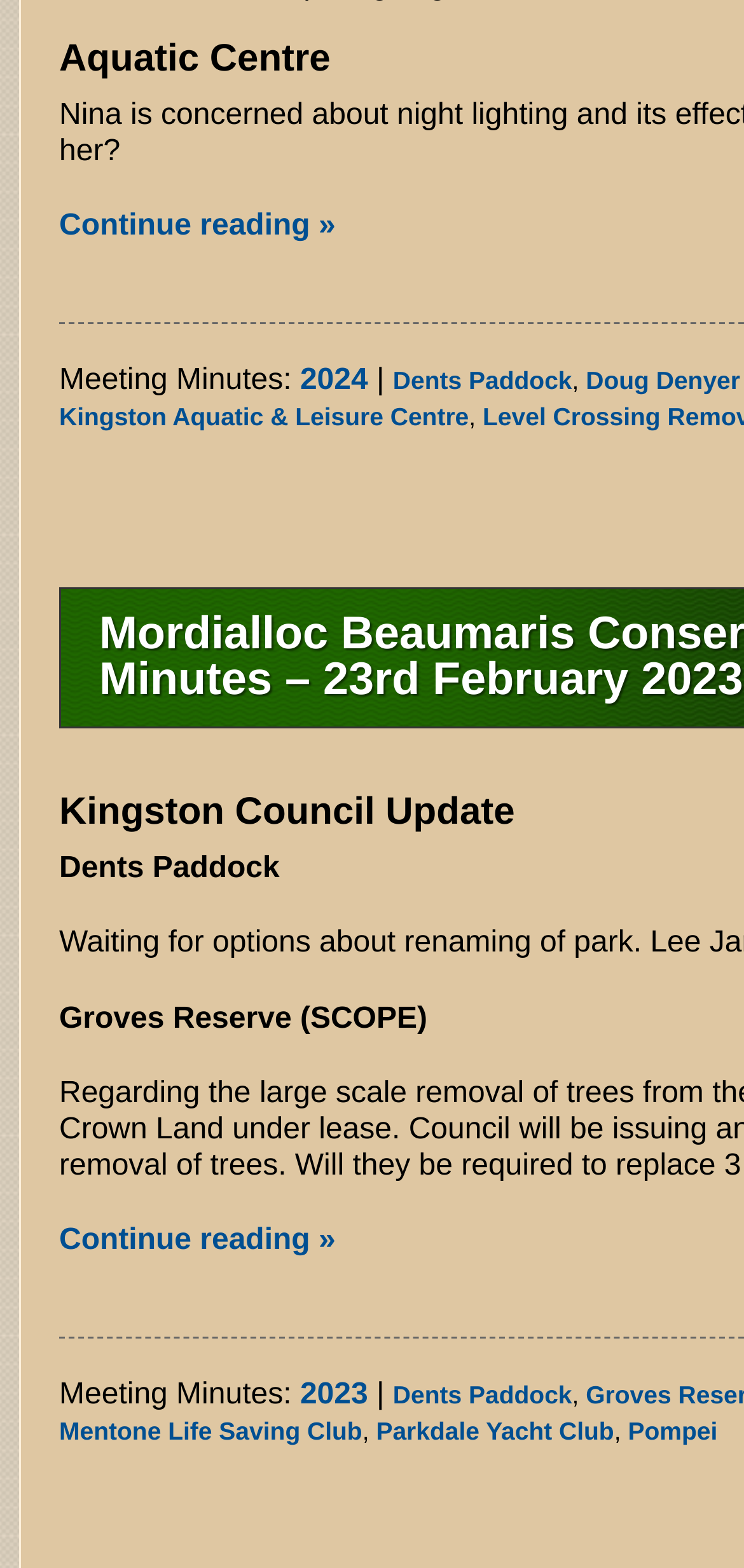Determine the bounding box coordinates of the region to click in order to accomplish the following instruction: "View 2024 meeting minutes". Provide the coordinates as four float numbers between 0 and 1, specifically [left, top, right, bottom].

[0.403, 0.232, 0.495, 0.252]